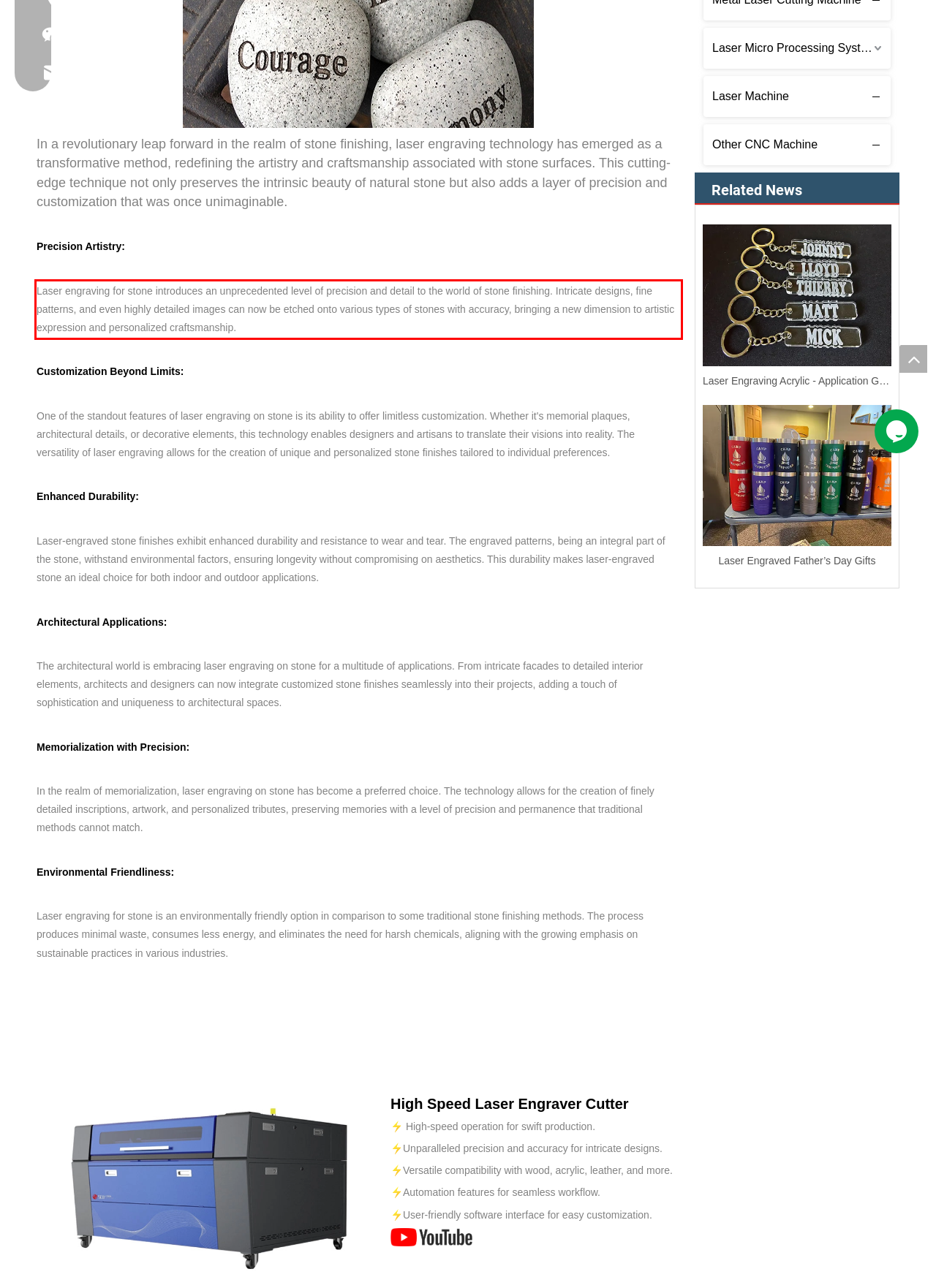Review the webpage screenshot provided, and perform OCR to extract the text from the red bounding box.

Laser engraving for stone introduces an unprecedented level of precision and detail to the world of stone finishing. Intricate designs, fine patterns, and even highly detailed images can now be etched onto various types of stones with accuracy, bringing a new dimension to artistic expression and personalized craftsmanship.